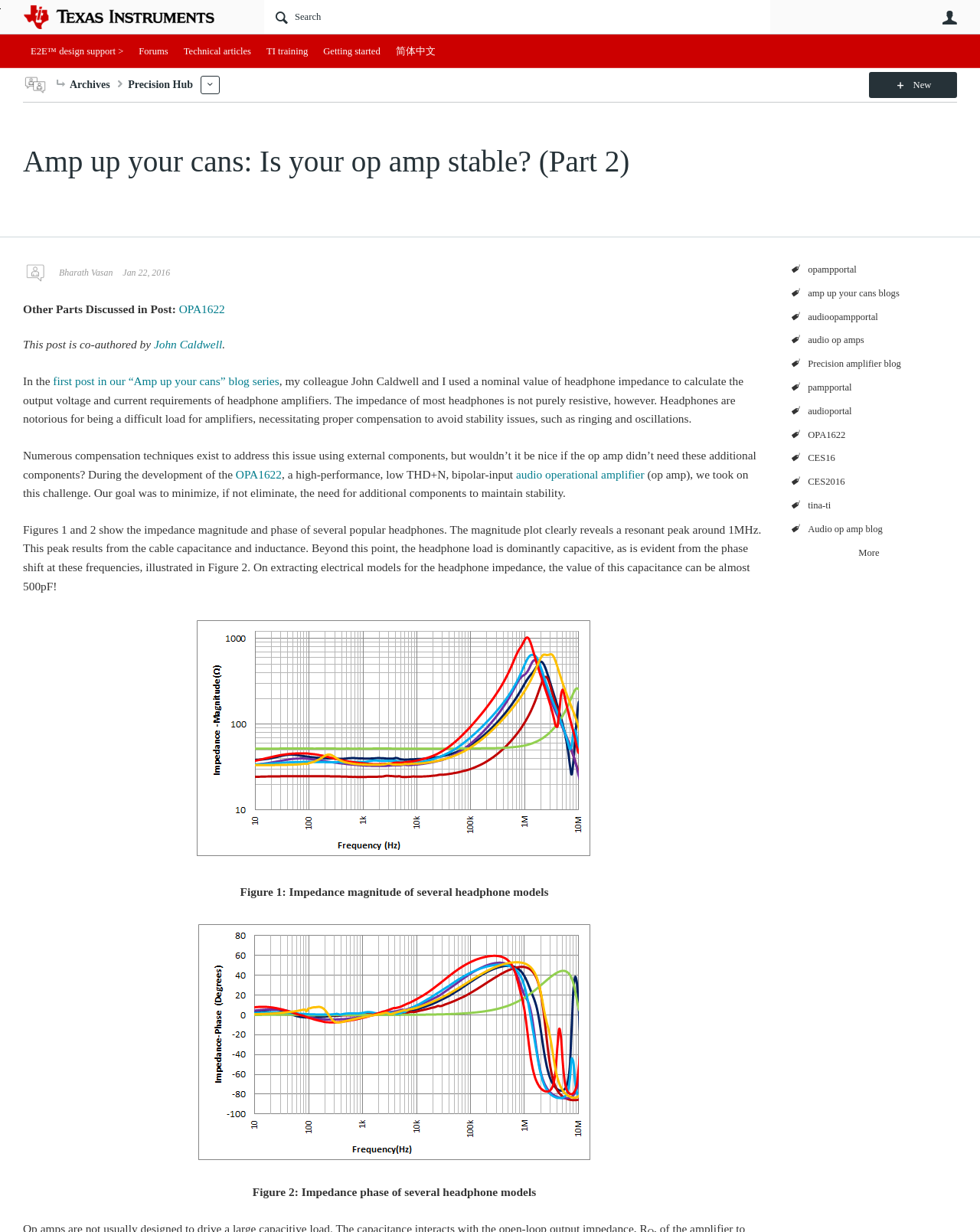What is the main heading displayed on the webpage? Please provide the text.

Amp up your cans: Is your op amp stable? (Part 2)